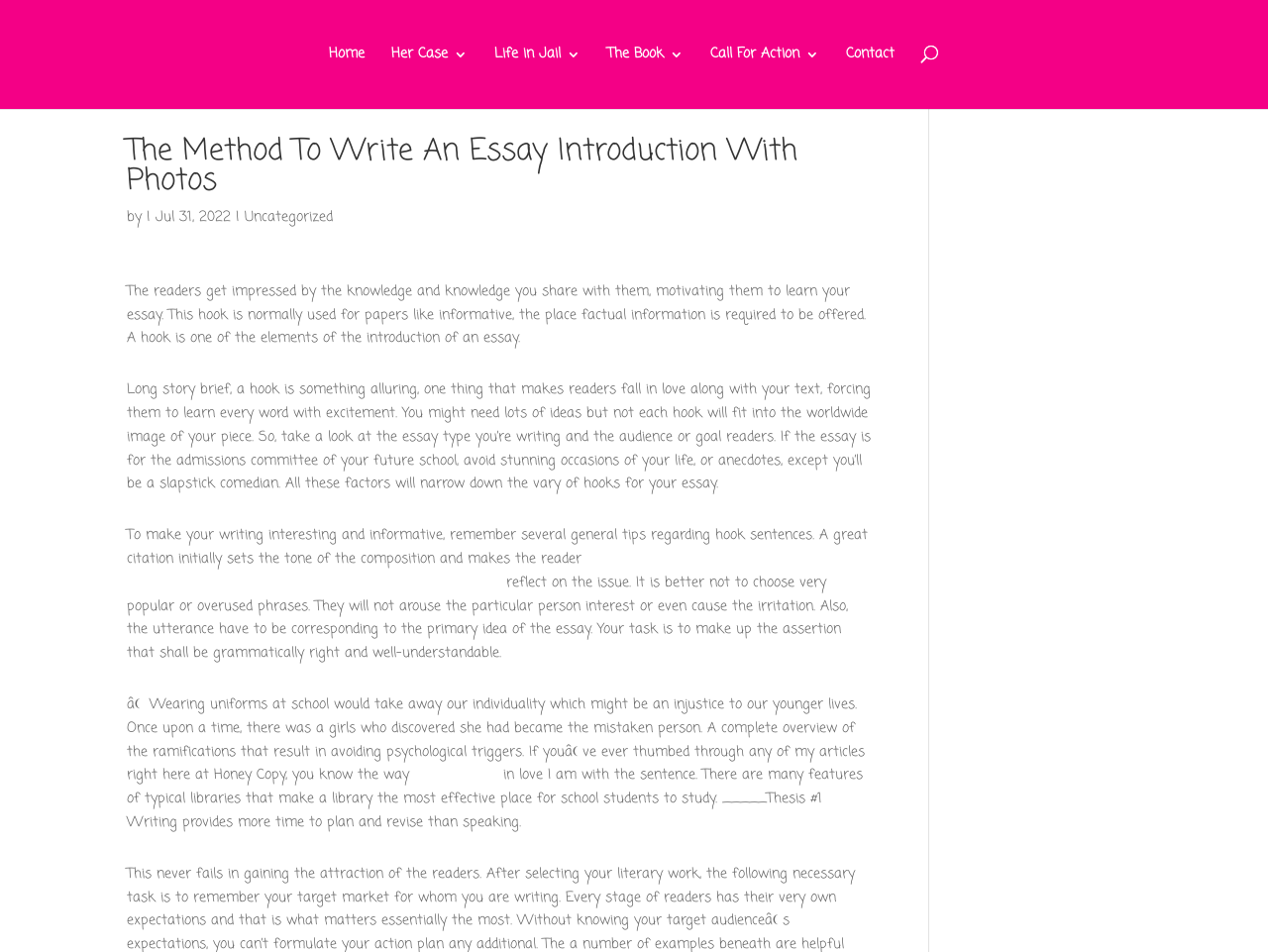Determine the bounding box coordinates of the UI element described by: "Life in Jail".

[0.39, 0.05, 0.458, 0.114]